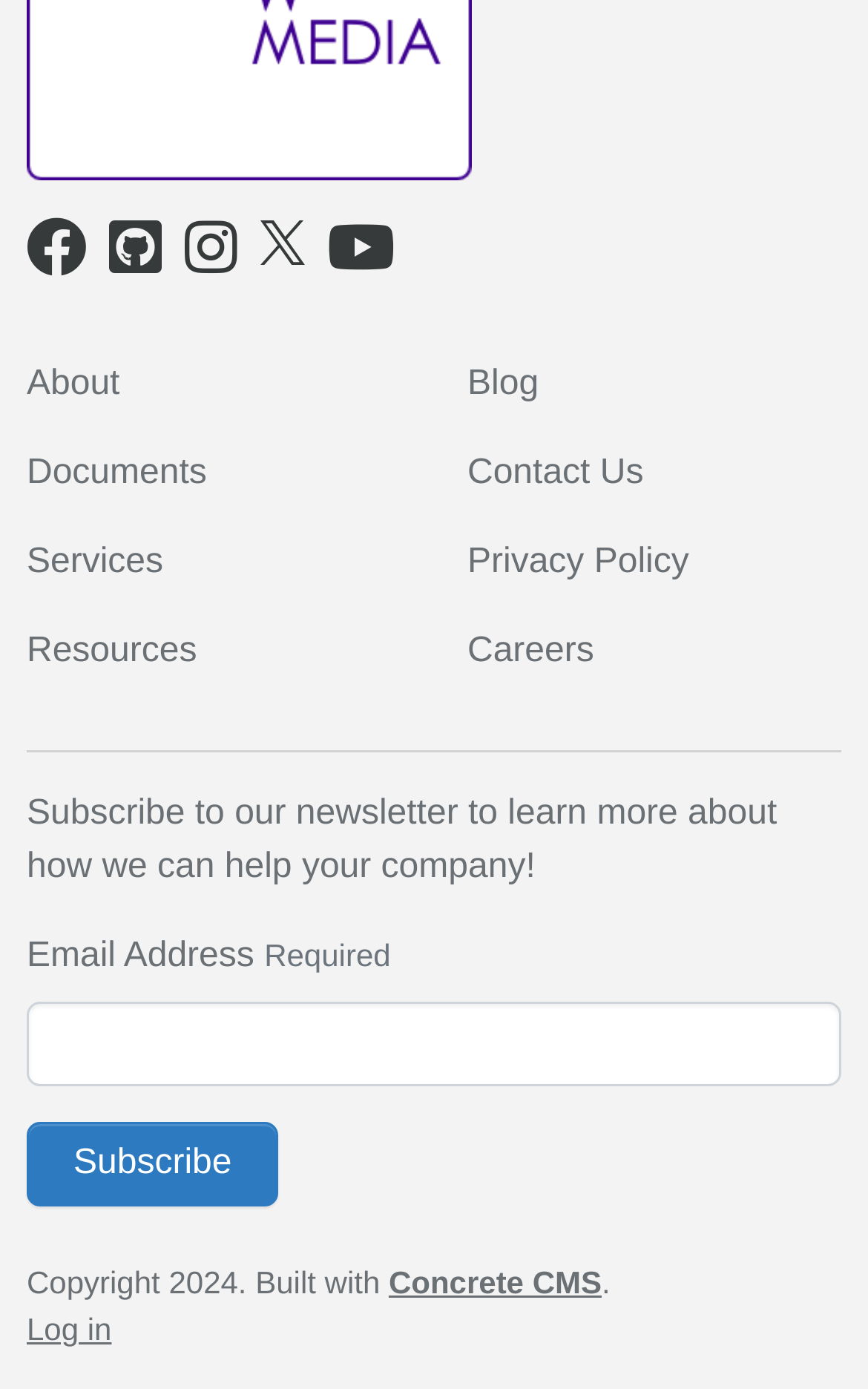Using the given description, provide the bounding box coordinates formatted as (top-left x, top-left y, bottom-right x, bottom-right y), with all values being floating point numbers between 0 and 1. Description: aria-label="Github"

[0.126, 0.173, 0.187, 0.2]